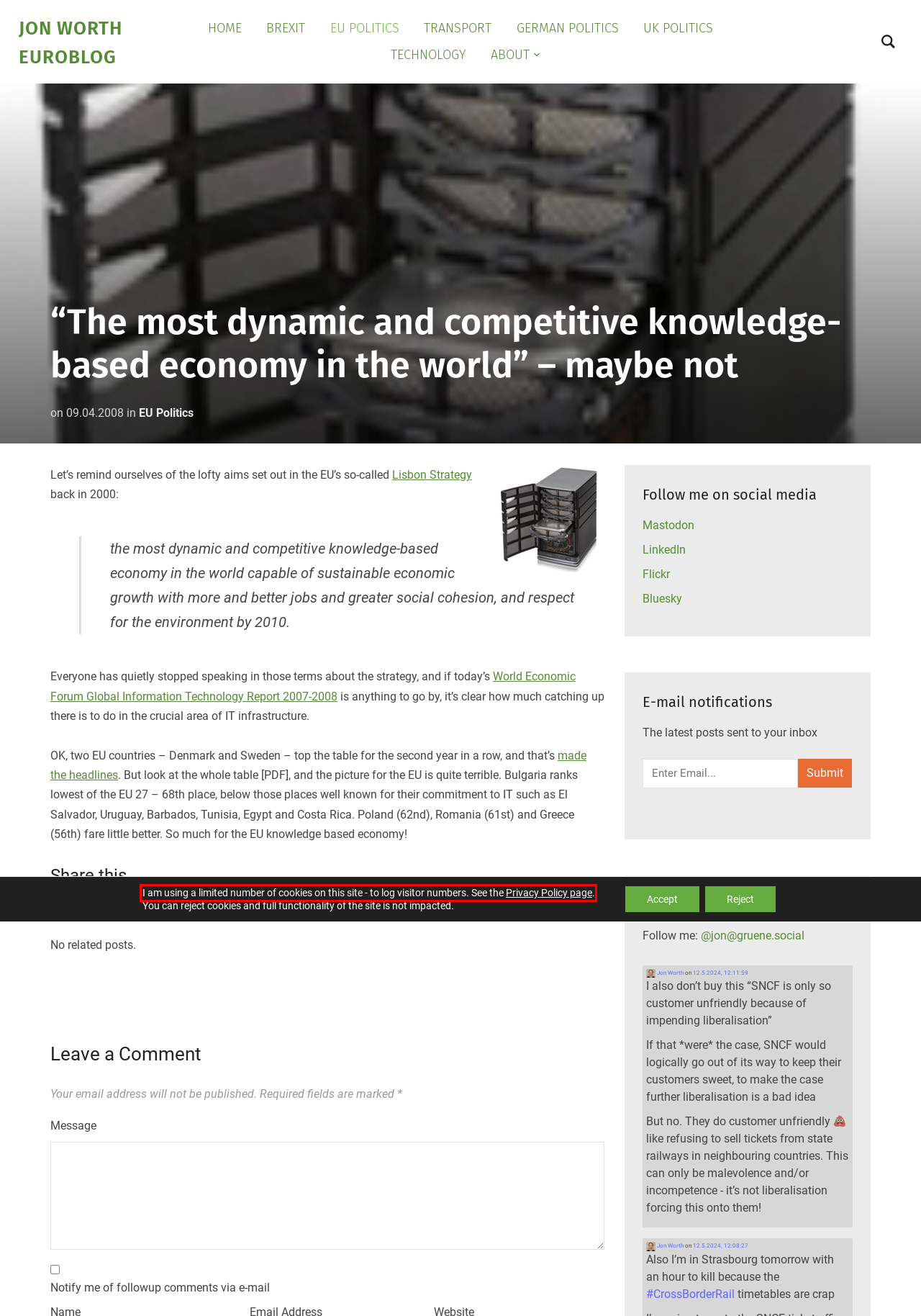Using the provided screenshot of a webpage, recognize the text inside the red rectangle bounding box by performing OCR.

I am using a limited number of cookies on this site - to log visitor numbers. See the Privacy Policy page.